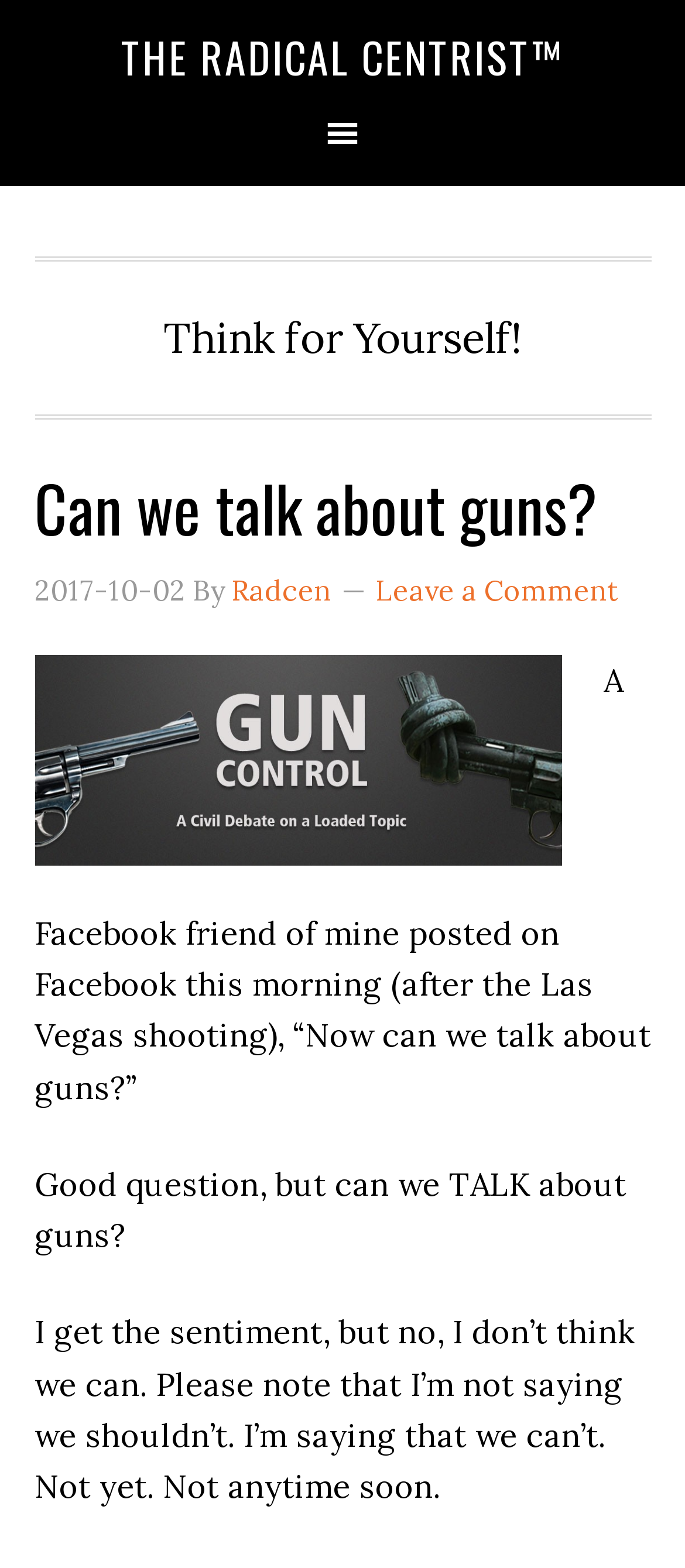What is the date of this article?
Please respond to the question thoroughly and include all relevant details.

The date of this article can be found by looking at the header section of the webpage, where it says '2017-10-02'.